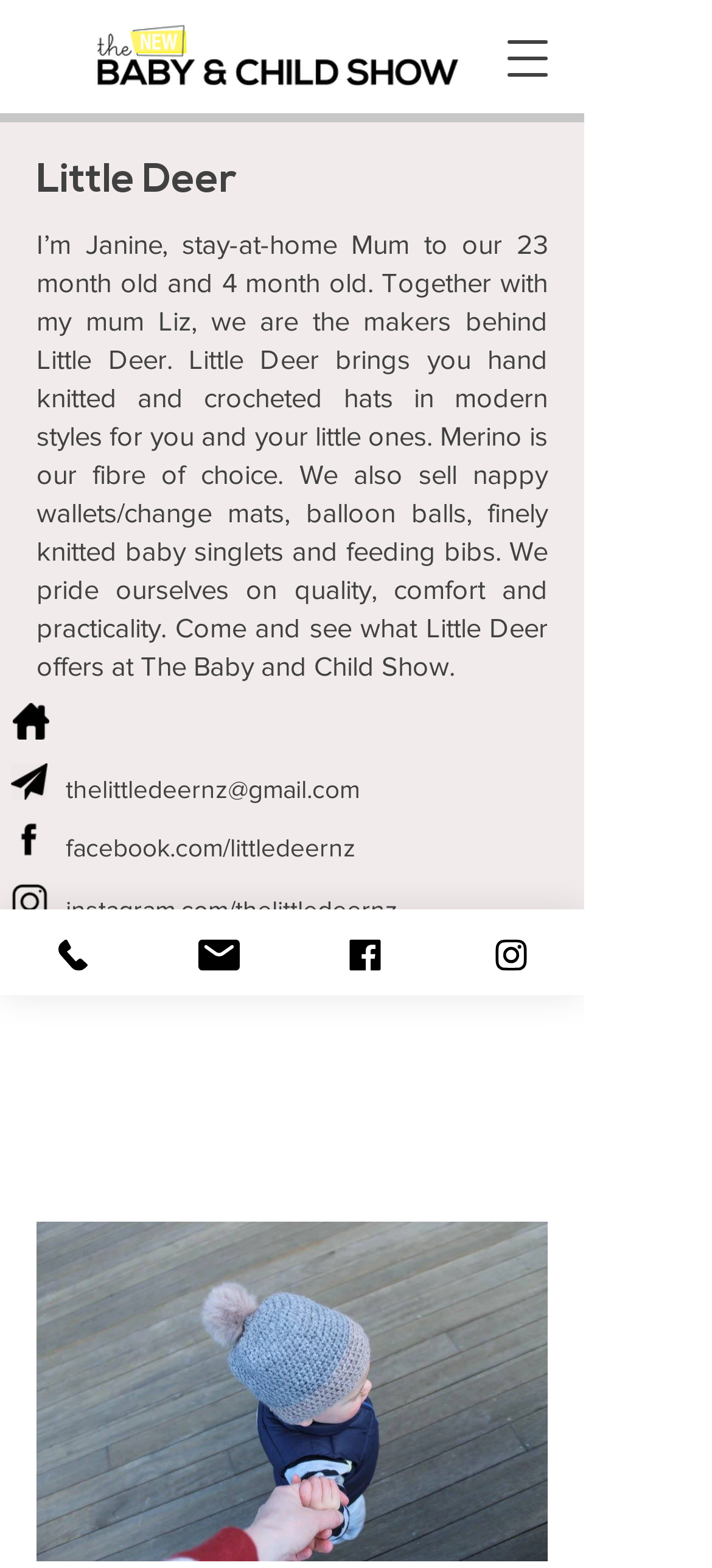Based on the provided description, "aria-label="Open navigation menu"", find the bounding box of the corresponding UI element in the screenshot.

[0.677, 0.008, 0.805, 0.066]